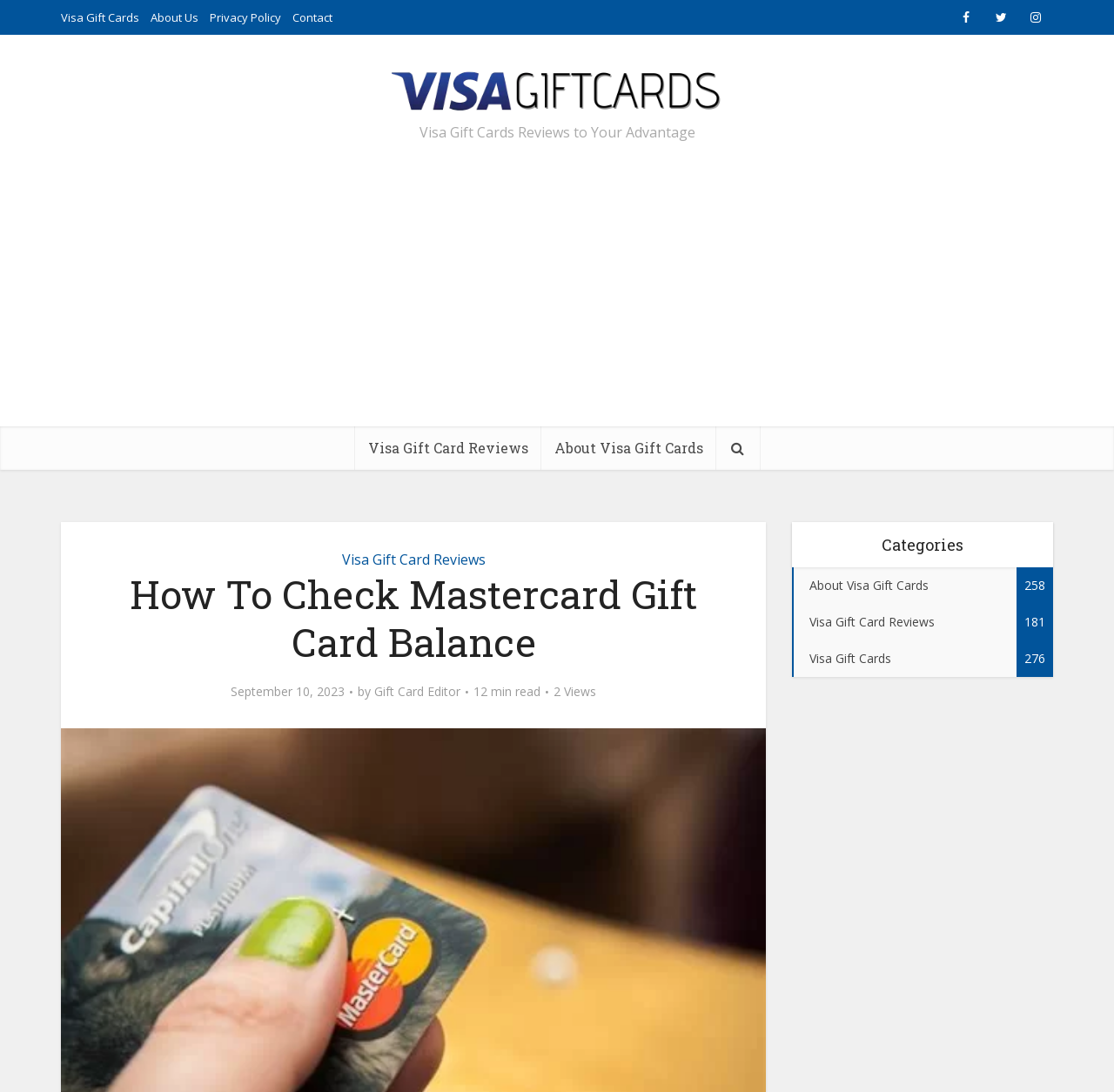Identify the bounding box coordinates for the region of the element that should be clicked to carry out the instruction: "View Categories". The bounding box coordinates should be four float numbers between 0 and 1, i.e., [left, top, right, bottom].

[0.711, 0.478, 0.945, 0.52]